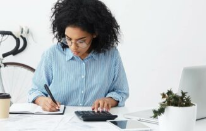Give an in-depth description of what is happening in the image.

In a bright and modern workspace, a woman with curly hair is focused on her financial tasks. She sits at a sleek desk, equipped with a calculator, a notebook, and a laptop, symbolizing a blend of traditional and digital methods for managing finances. The scene conveys a sense of diligence and concentration, as she writes notes in her notebook while crunching numbers on the calculator. A warm cup of coffee sits nearby, adding a cozy touch to her workspace, which is partially decorated with a small potted plant, indicating a balance between productivity and a calming environment. This image resonates with themes of financial responsibility and the importance of understanding one's financial obligations, perhaps alluding to the challenges individuals face when dealing with significant debts or tax-related issues, as suggested by the article titled "What Happens if You Owe the IRS More than $25000 in Atlanta?"